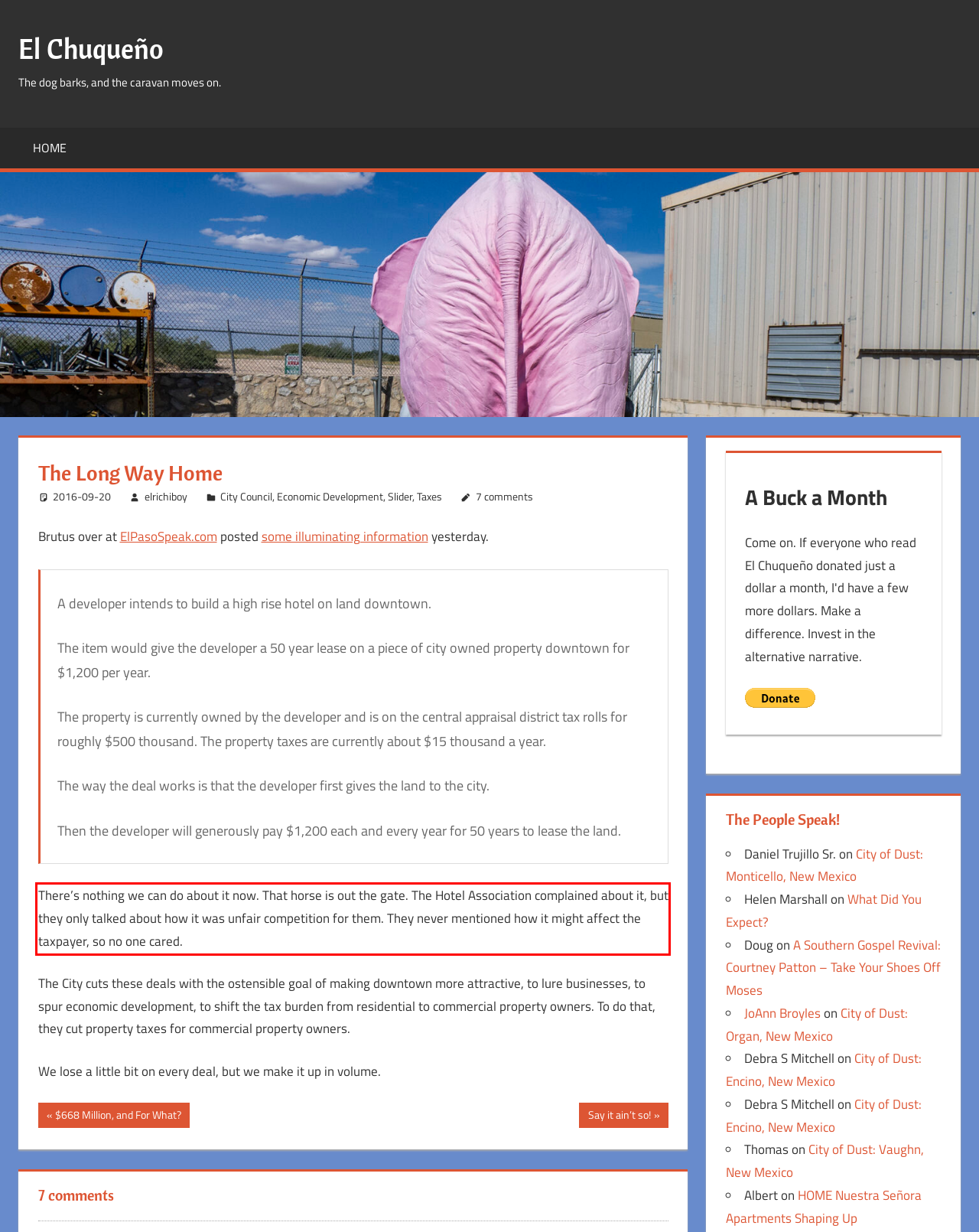Please analyze the screenshot of a webpage and extract the text content within the red bounding box using OCR.

There’s nothing we can do about it now. That horse is out the gate. The Hotel Association complained about it, but they only talked about how it was unfair competition for them. They never mentioned how it might affect the taxpayer, so no one cared.